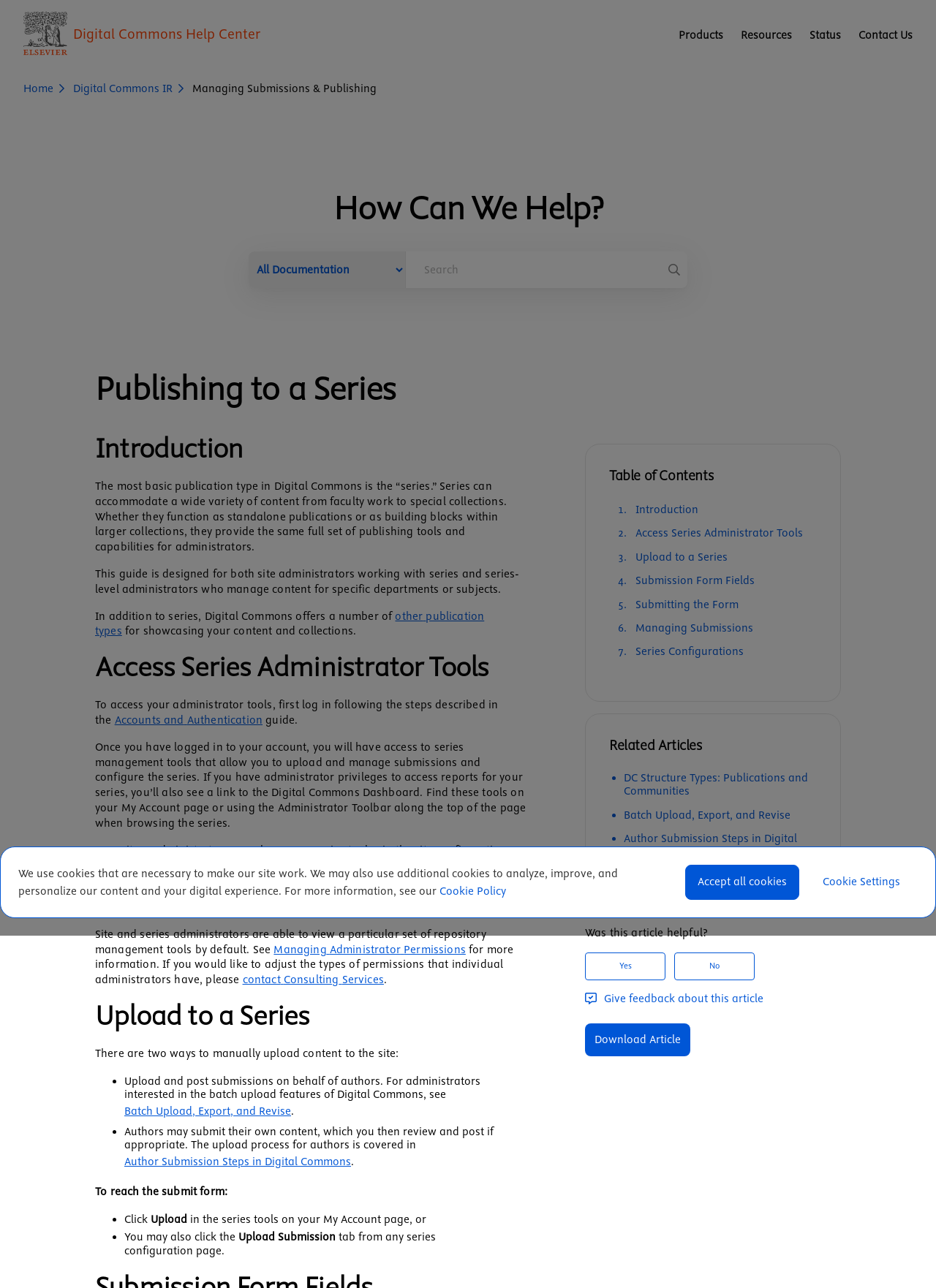What is the role of administrators in Digital Commons?
Examine the webpage screenshot and provide an in-depth answer to the question.

Administrators in Digital Commons are responsible for managing content, as stated in the text 'level administrators who manage content for specific departments or subjects', which implies that they have a role in organizing and overseeing the content published in Digital Commons.